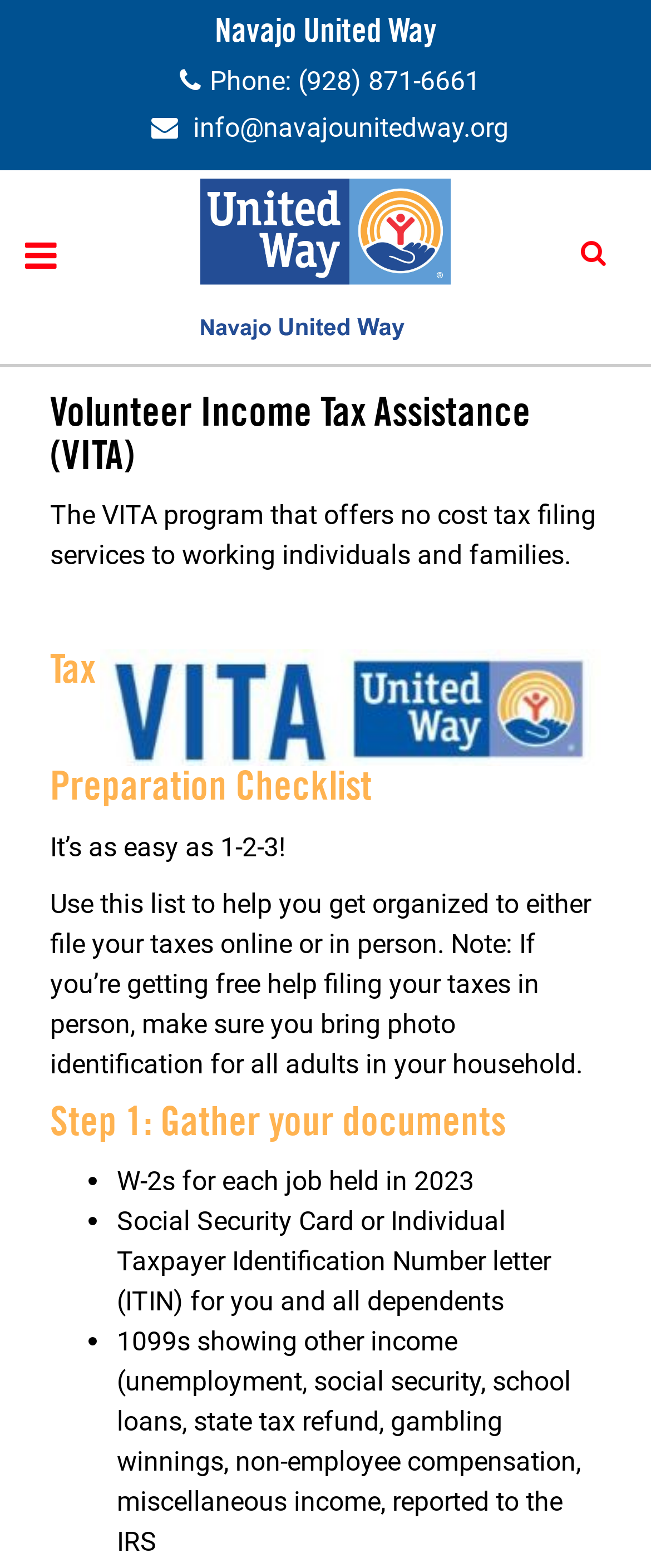What is the purpose of the VITA program?
Using the image provided, answer with just one word or phrase.

No cost tax filing services